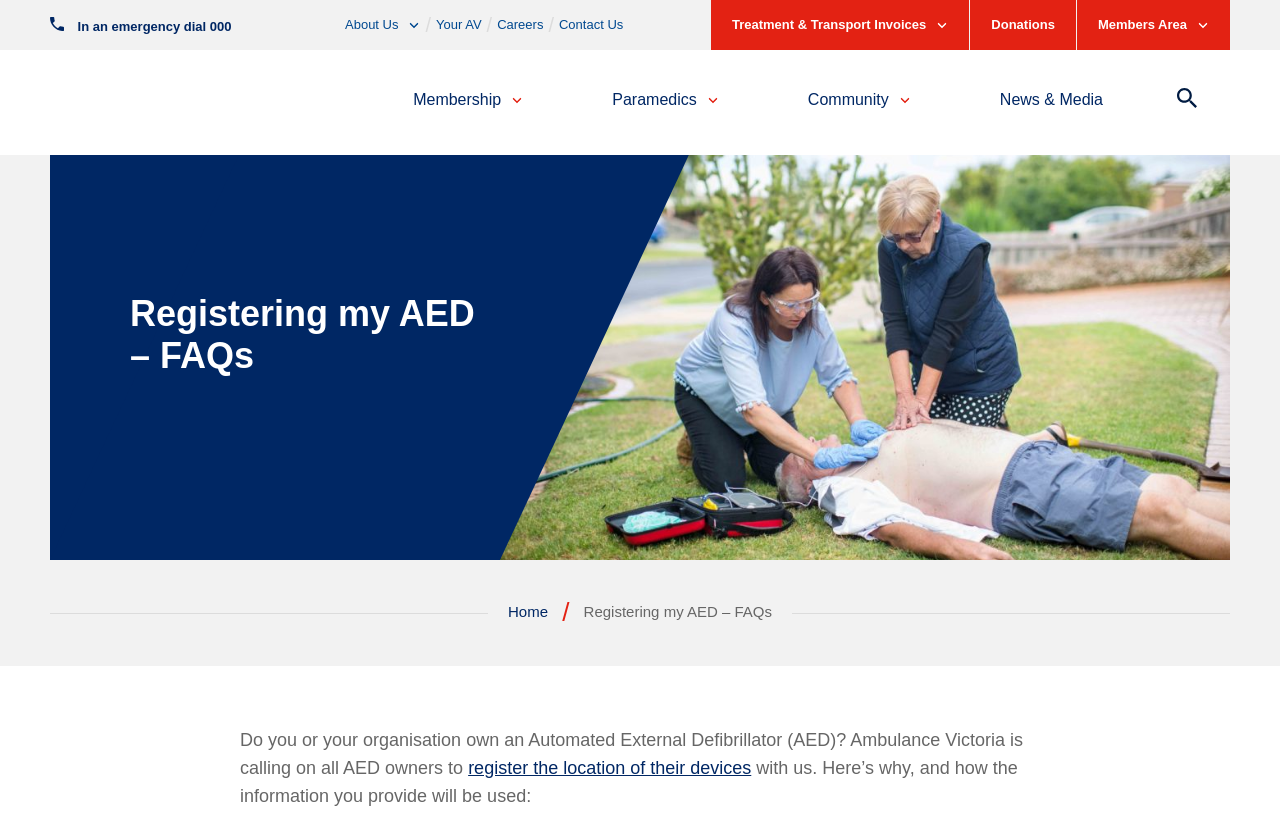Give a one-word or short-phrase answer to the following question: 
What type of information will be provided by AED owners?

Location information